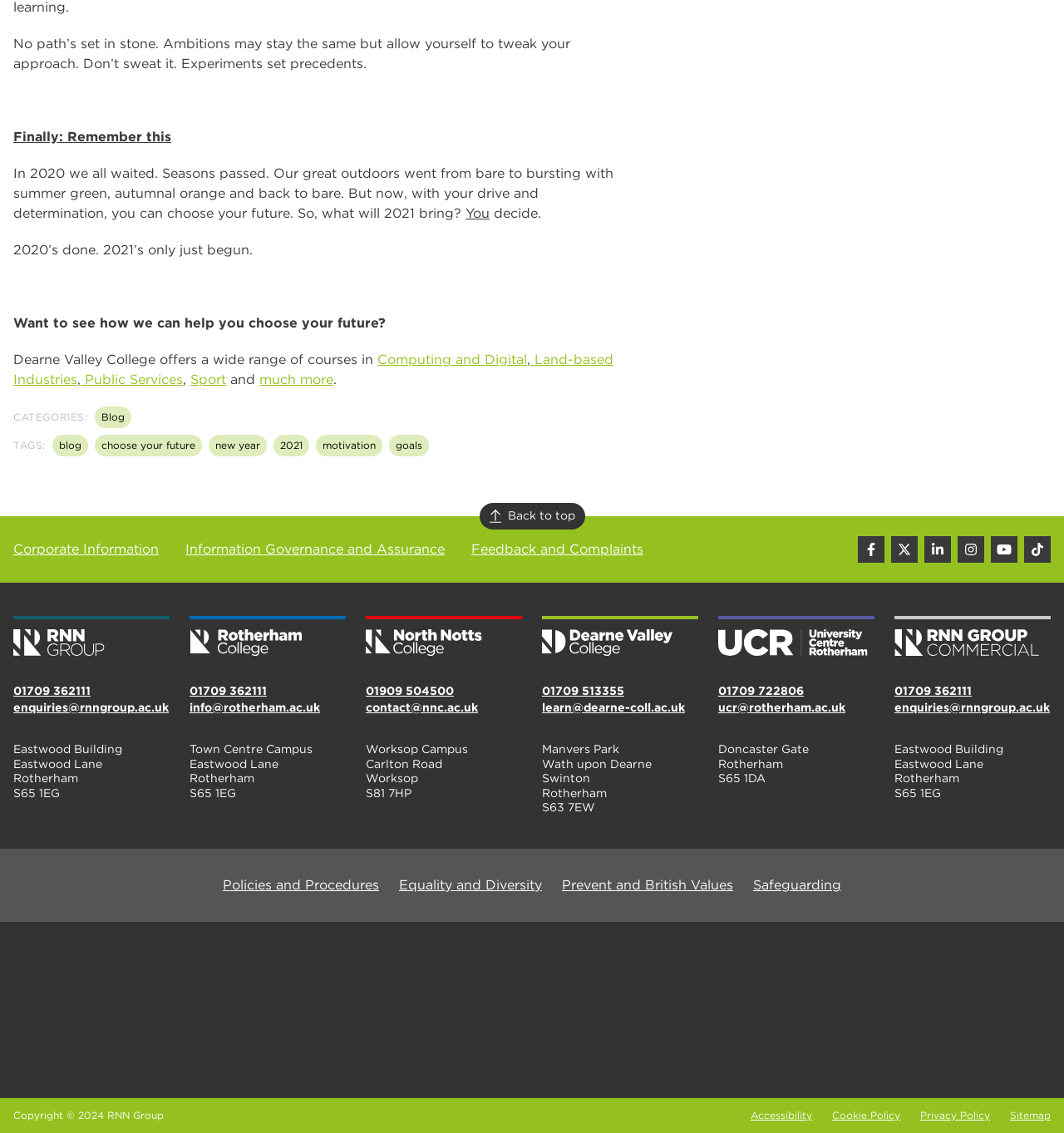Please determine the bounding box coordinates of the element to click in order to execute the following instruction: "View 'Resources for MSR Research'". The coordinates should be four float numbers between 0 and 1, specified as [left, top, right, bottom].

None